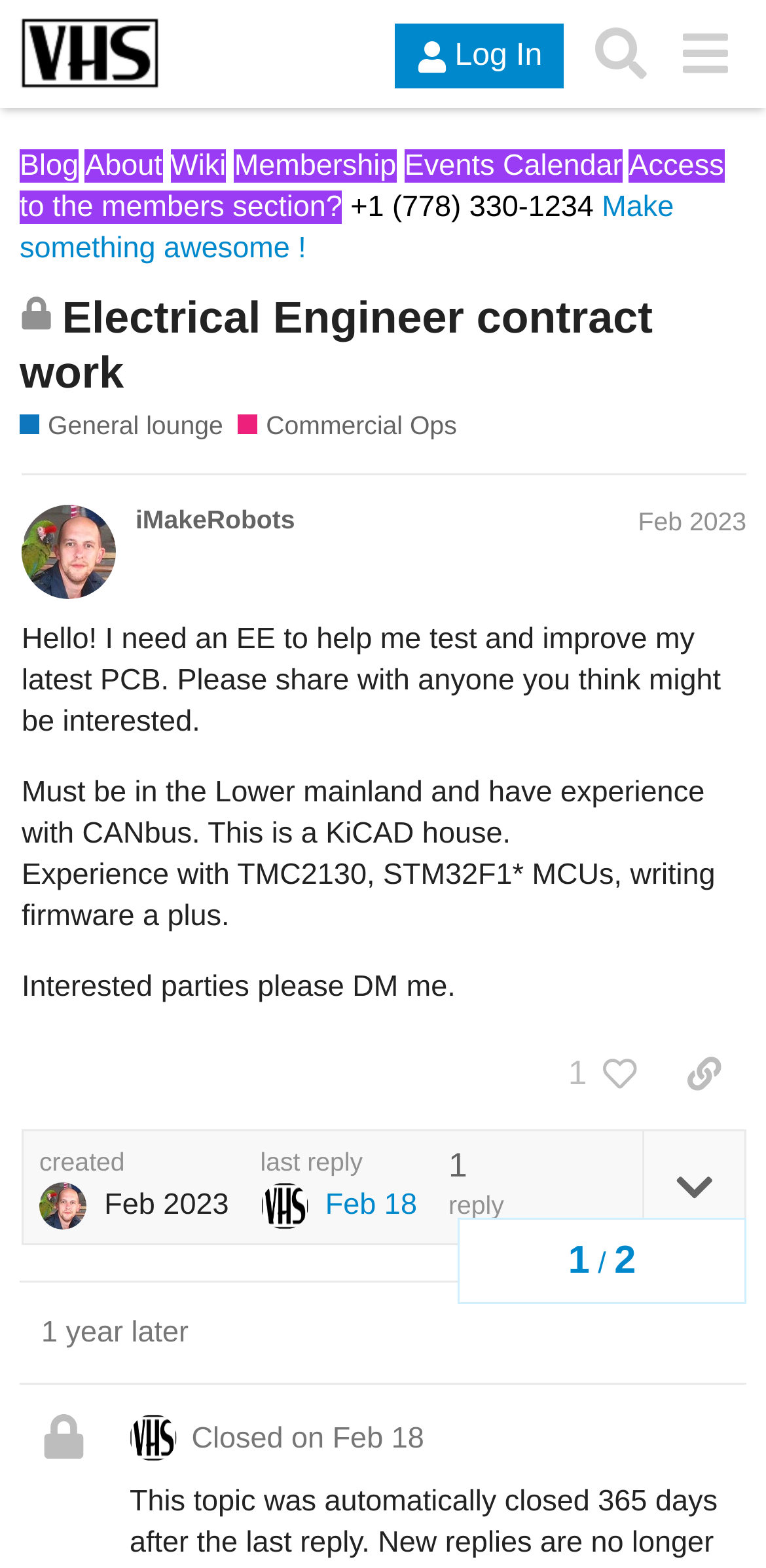Kindly determine the bounding box coordinates for the clickable area to achieve the given instruction: "Read the post by iMakeRobots".

[0.028, 0.302, 0.974, 0.817]